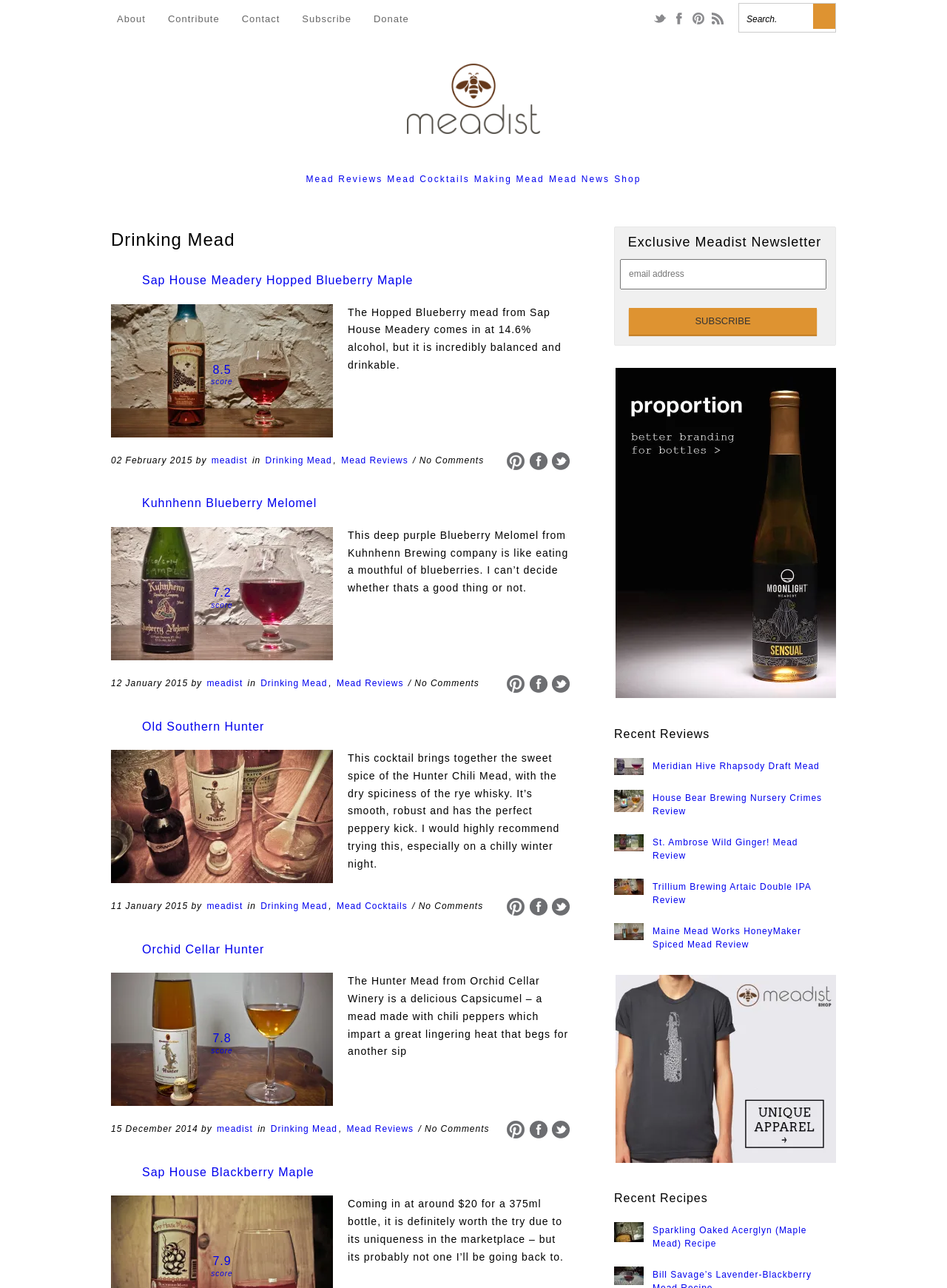Given the element description Mead Reviews, predict the bounding box coordinates for the UI element in the webpage screenshot. The format should be (top-left x, top-left y, bottom-right x, bottom-right y), and the values should be between 0 and 1.

[0.354, 0.525, 0.428, 0.536]